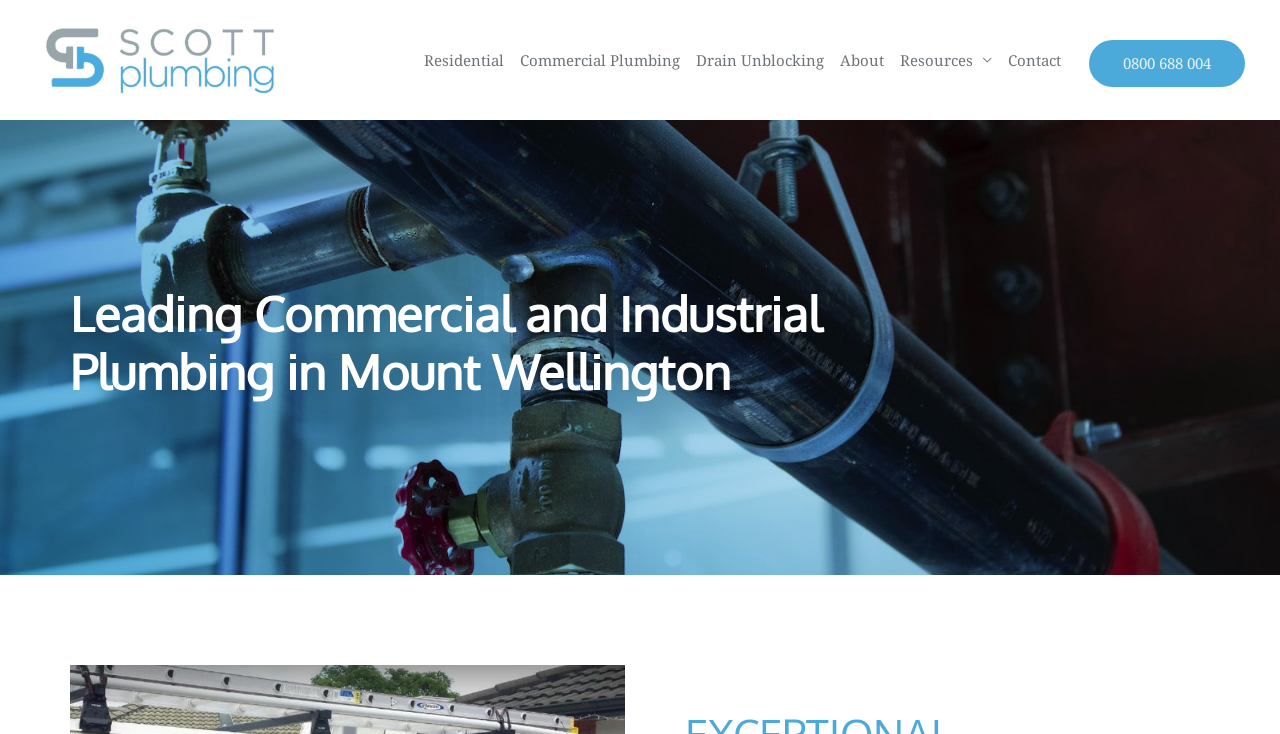Provide the bounding box coordinates of the UI element that matches the description: "0800 688 004".

[0.851, 0.055, 0.973, 0.119]